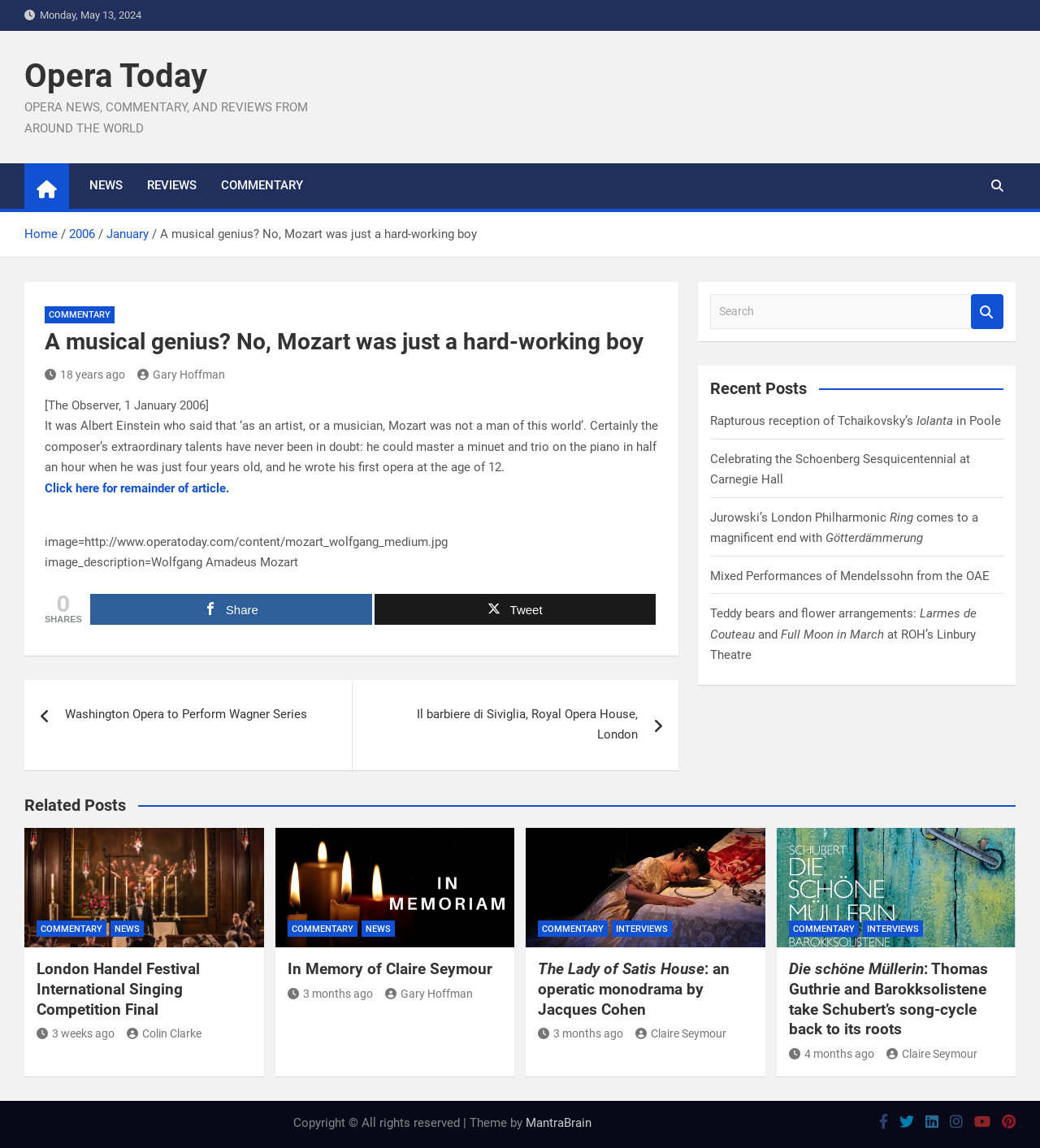How many recent posts are listed?
Provide a comprehensive and detailed answer to the question.

The recent posts are listed in the right sidebar of the webpage, and there are 5 links to different articles, each with a title and a brief description.